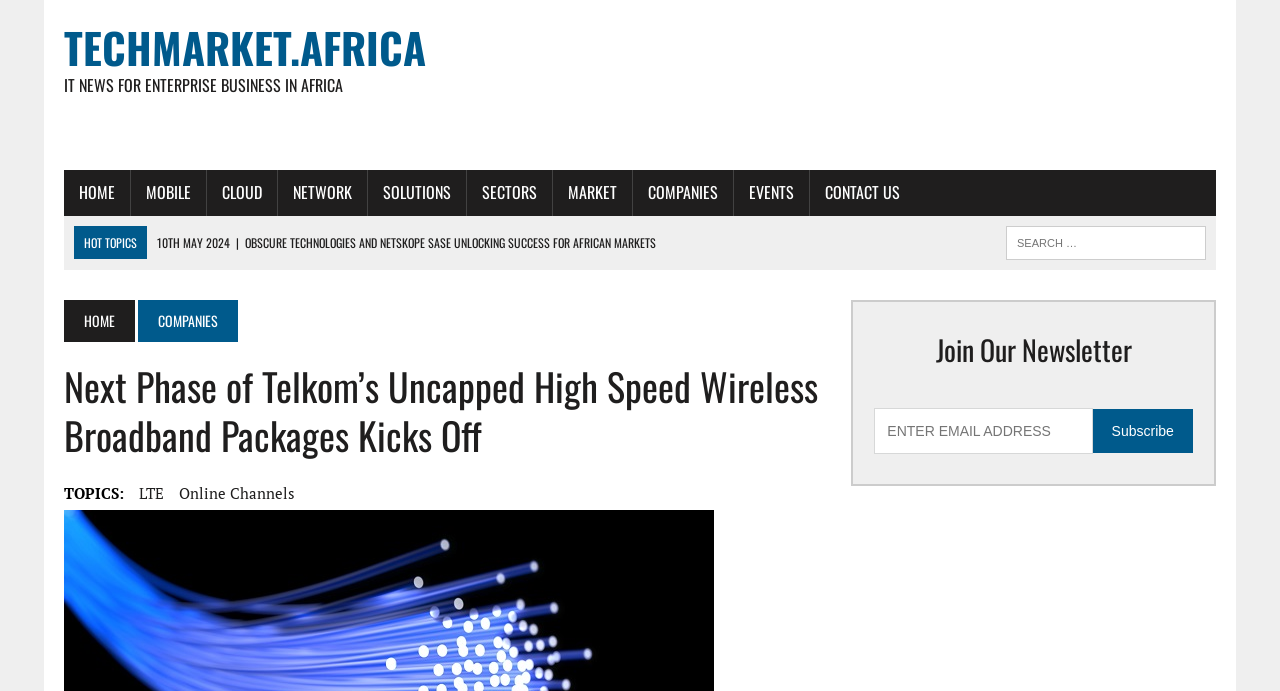Identify the bounding box coordinates for the UI element described as: "online channels".

[0.14, 0.696, 0.23, 0.73]